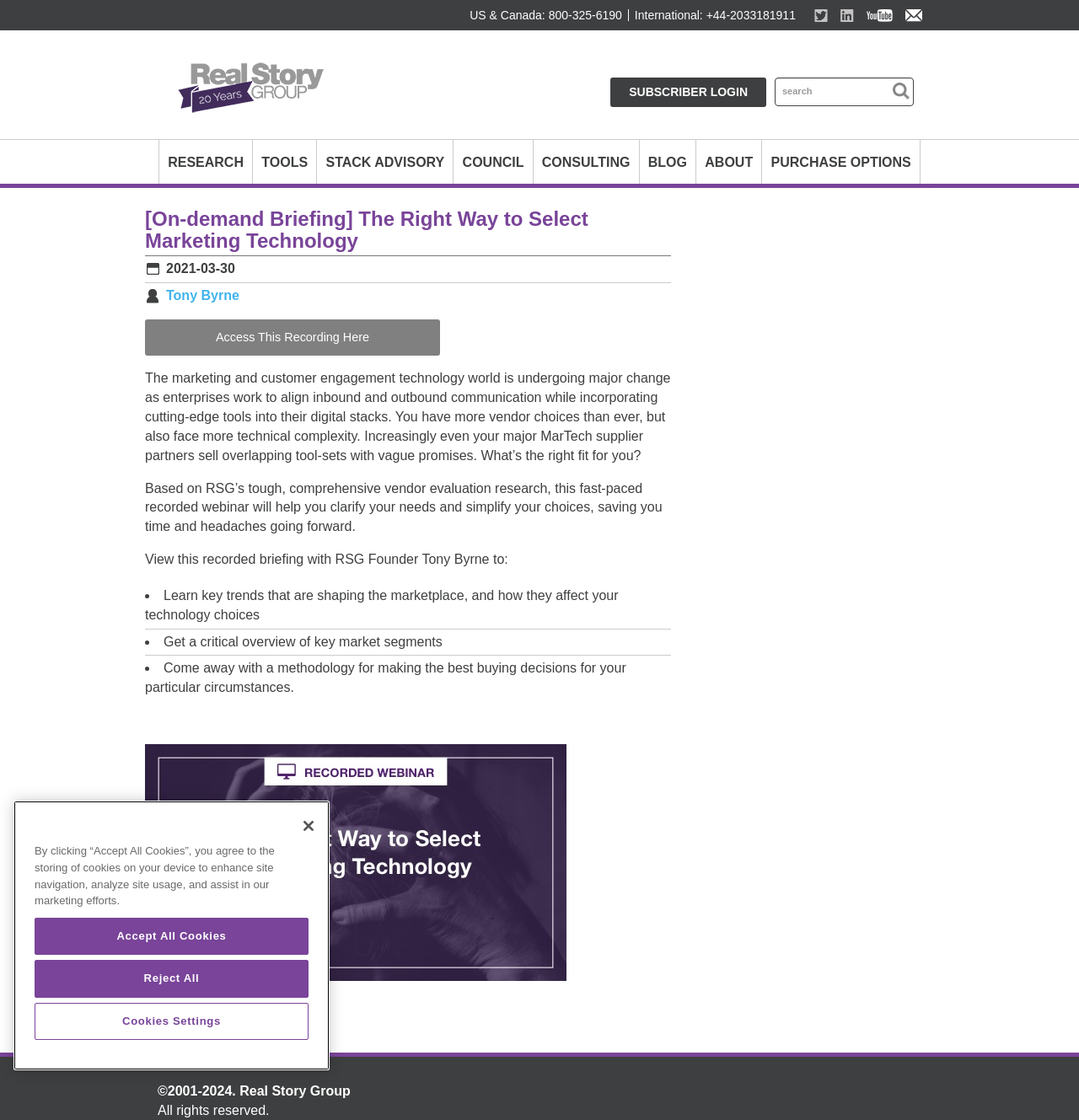Provide a one-word or short-phrase response to the question:
What is the purpose of the recorded webinar?

To help clarify needs and simplify choices